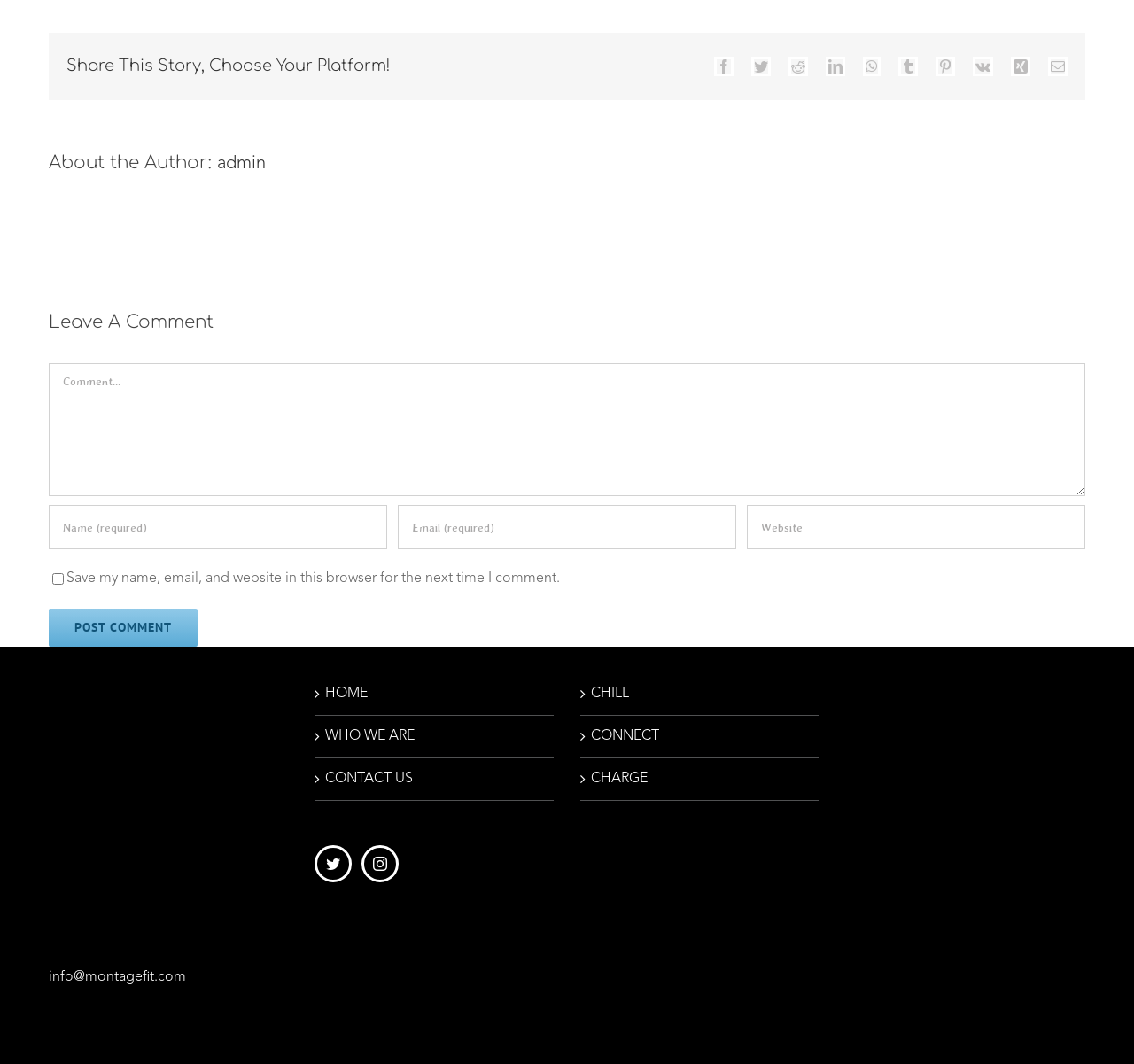What is the contact email address?
Please provide a comprehensive answer based on the details in the screenshot.

The contact email address is provided at the bottom of the webpage, which is 'info@montagefit.com', and users can reach out to the website administrators or owners through this email.